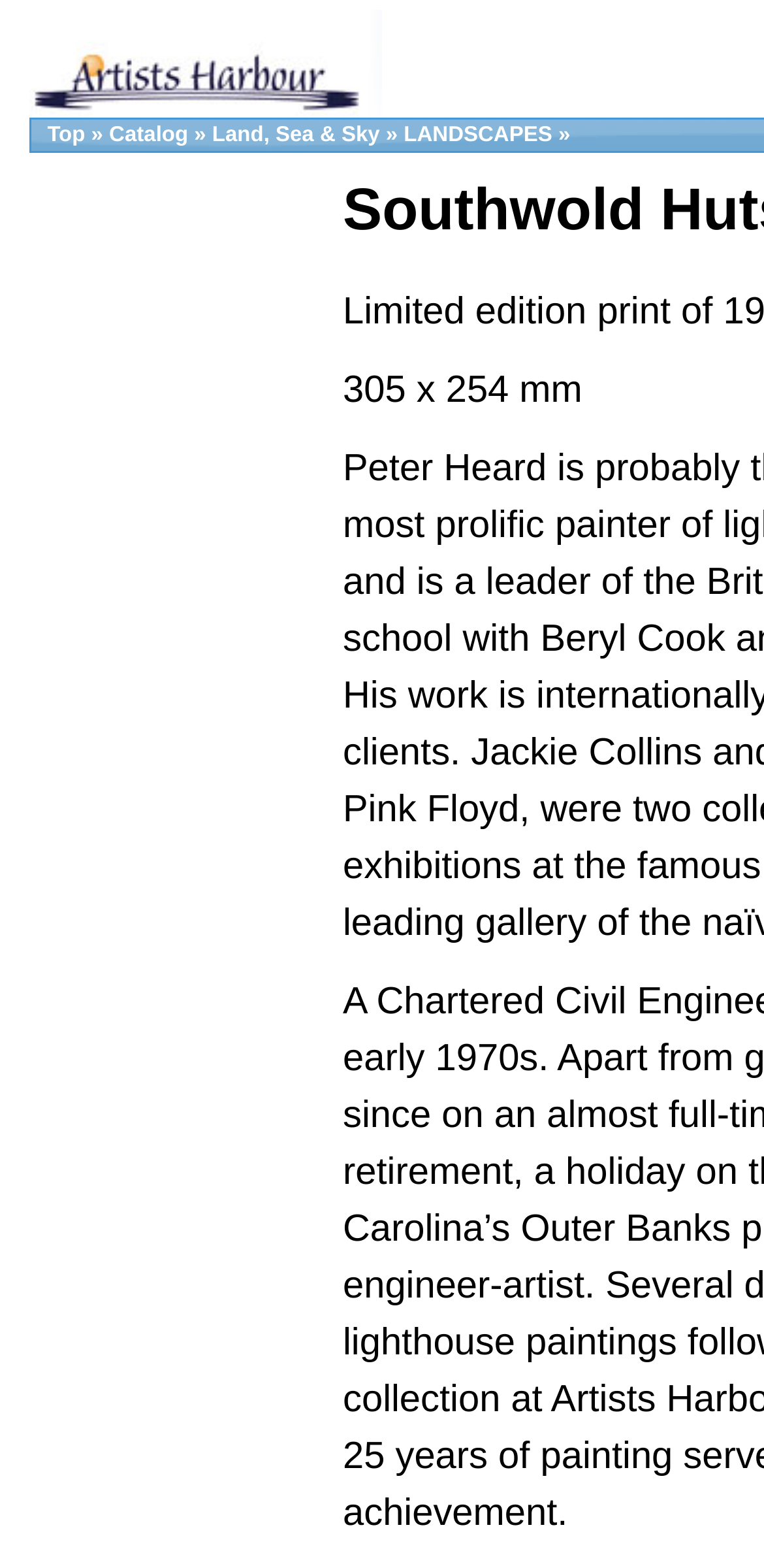Identify the bounding box for the described UI element: "Catalog".

[0.143, 0.079, 0.246, 0.094]